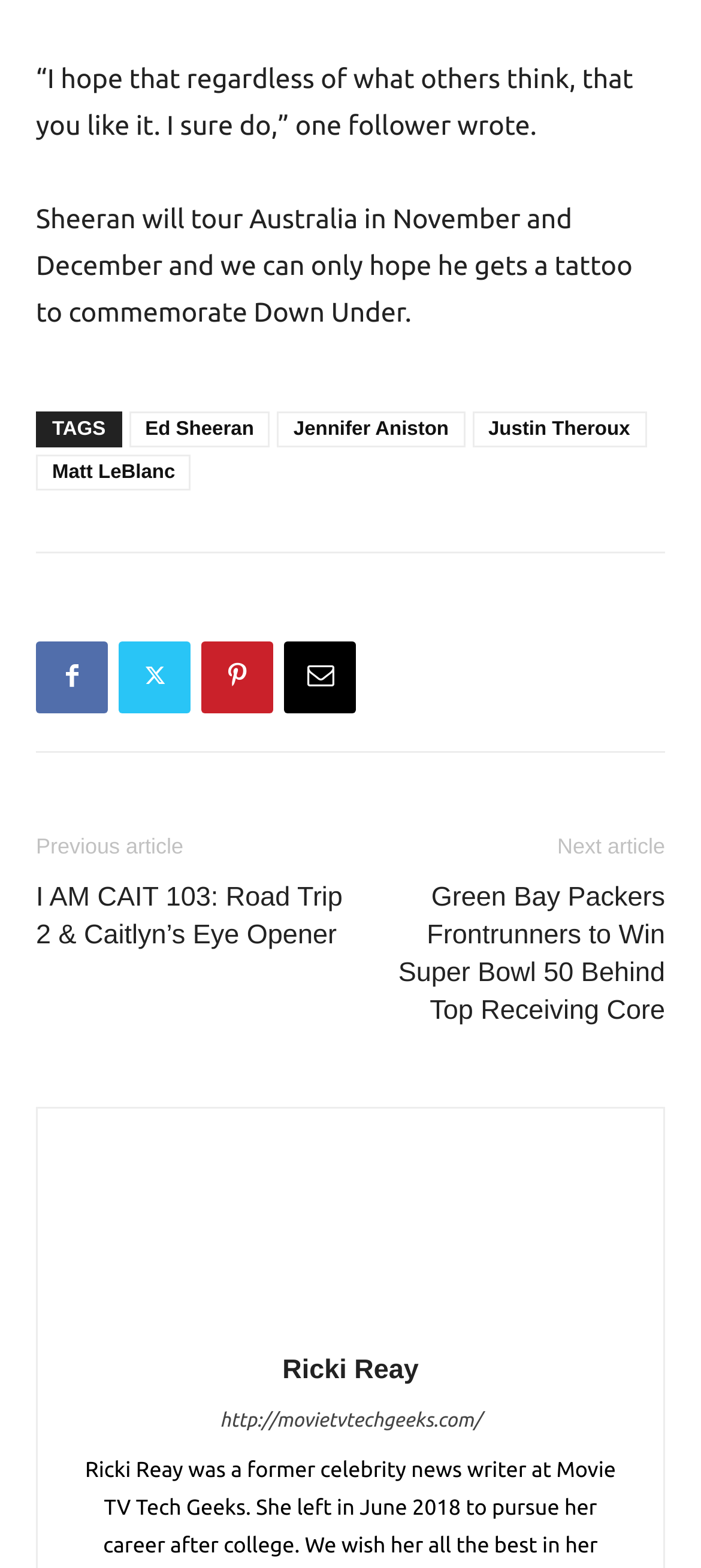What is the location of the author's photo?
Deliver a detailed and extensive answer to the question.

I determined the answer by looking at the author's photo, which is located at the bottom of the webpage. The photo is accompanied by the author's name, 'Ricki Reay', and a link to the author's profile.